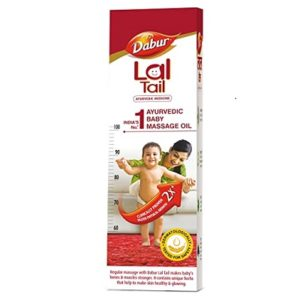Create a detailed narrative of what is happening in the image.

The image features a product called "Dabur Lal Tail," which is an Ayurvedic baby massage oil packaged in a tall, vibrant box. The front of the packaging prominently displays the product name in bold, colorful lettering, emphasizing its Ayurvedic benefits for infants. Accompanying the text is a delightful illustration of a baby receiving a massage, highlighting the oil’s role in promoting overall growth and health. The product is claimed to support muscle and bone development, as well as enhance sleep quality in babies, making it a valuable addition to infant care routines. A measuring scale is visible on the side of the package, indicating the product's effectiveness in promoting healthy growth. Regular use of Dabur Lal Tail is suggested to maintain soft and glowing skin for babies, as well as to ensure their well-being through enjoyable massage experiences.